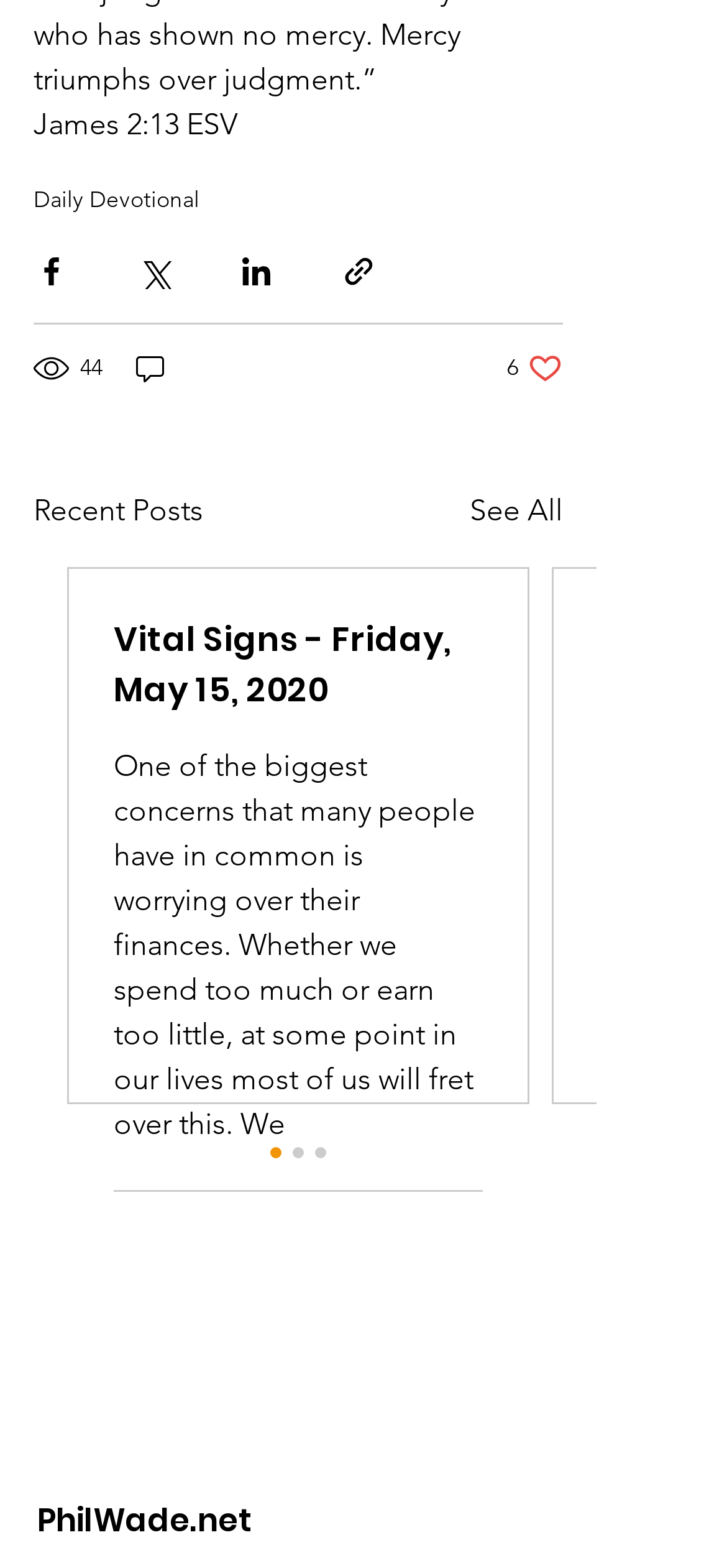What is the title of the recent post?
Answer the question with a detailed and thorough explanation.

The title of the recent post can be found in the 'Recent Posts' section, where it lists the title of the post as 'Vital Signs - Friday, May 15, 2020'.